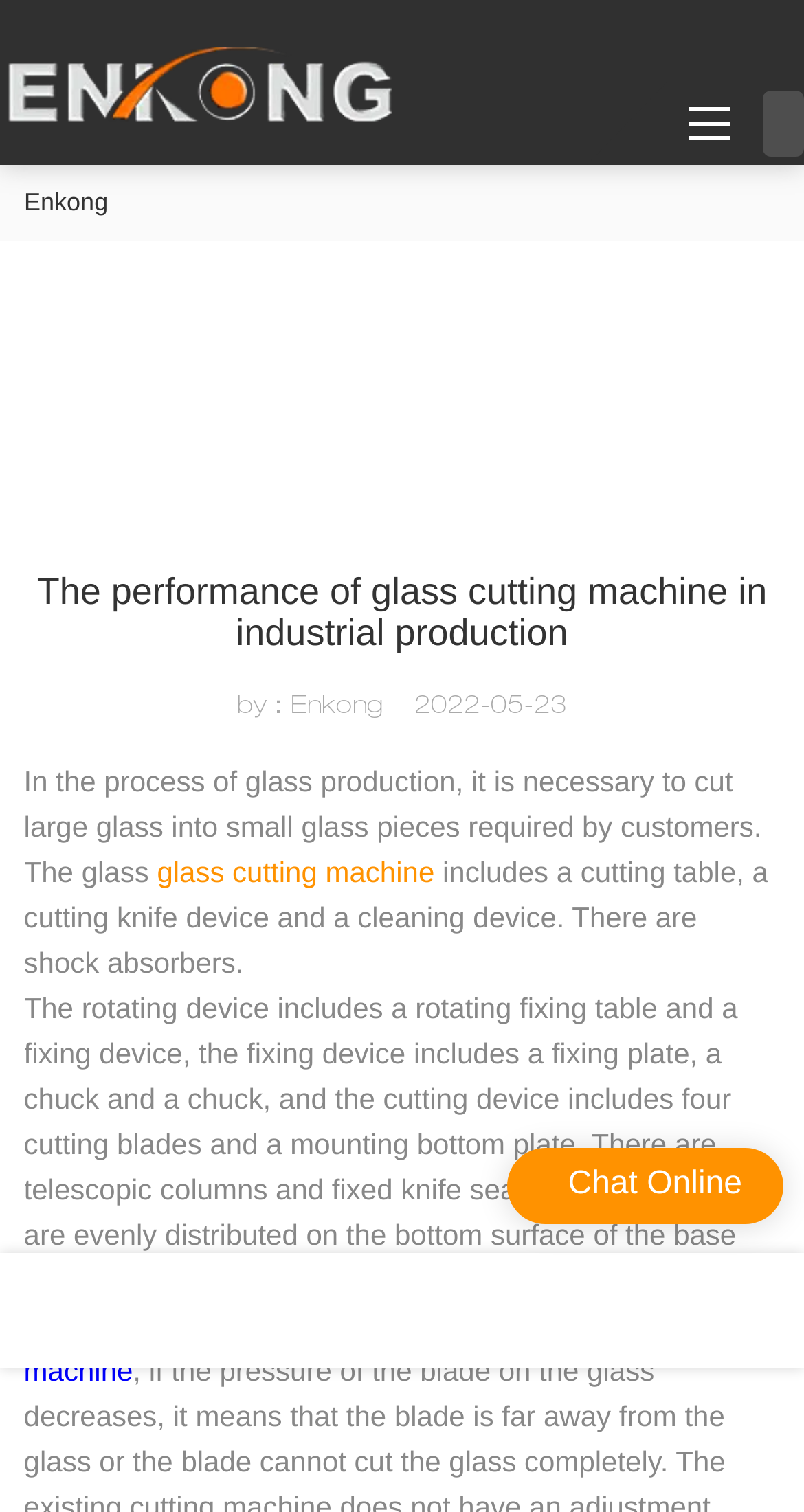Predict the bounding box coordinates of the UI element that matches this description: "glass cutting machine". The coordinates should be in the format [left, top, right, bottom] with each value between 0 and 1.

[0.03, 0.865, 0.842, 0.917]